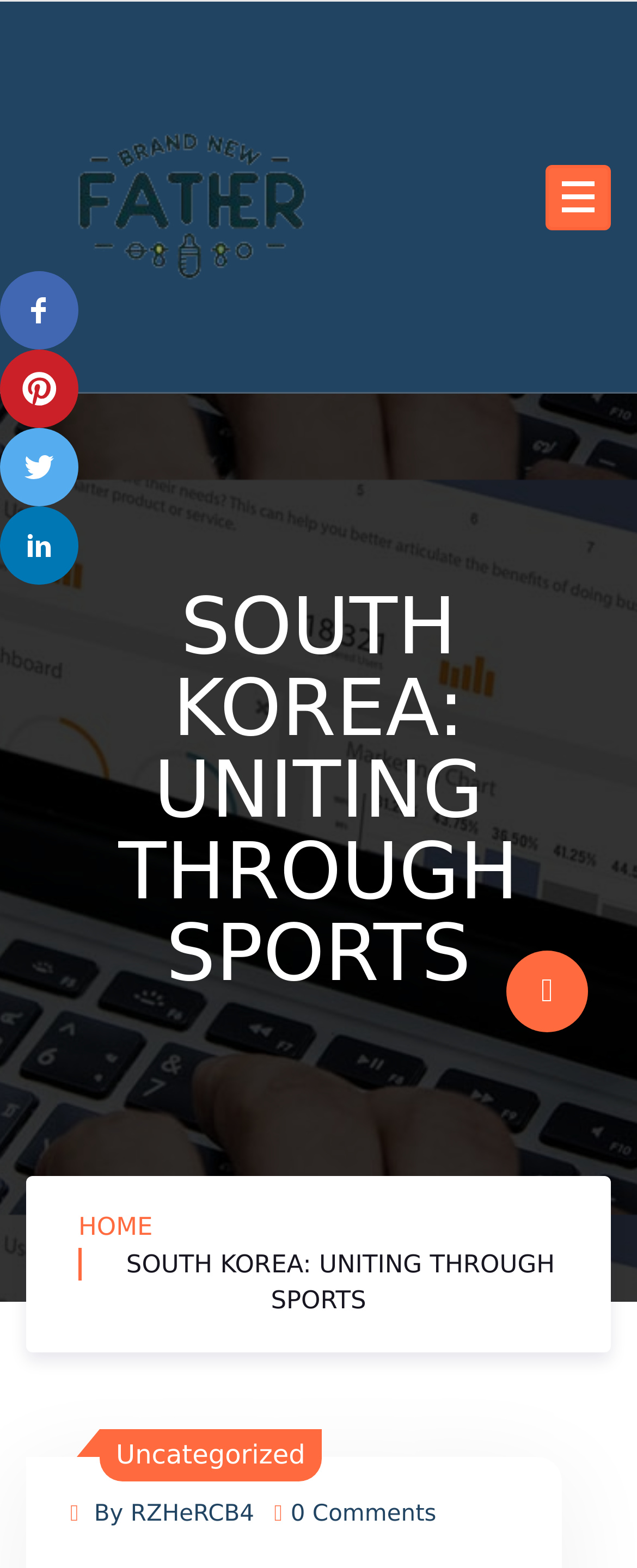How many comments are there on the latest article?
Based on the image, give a one-word or short phrase answer.

0